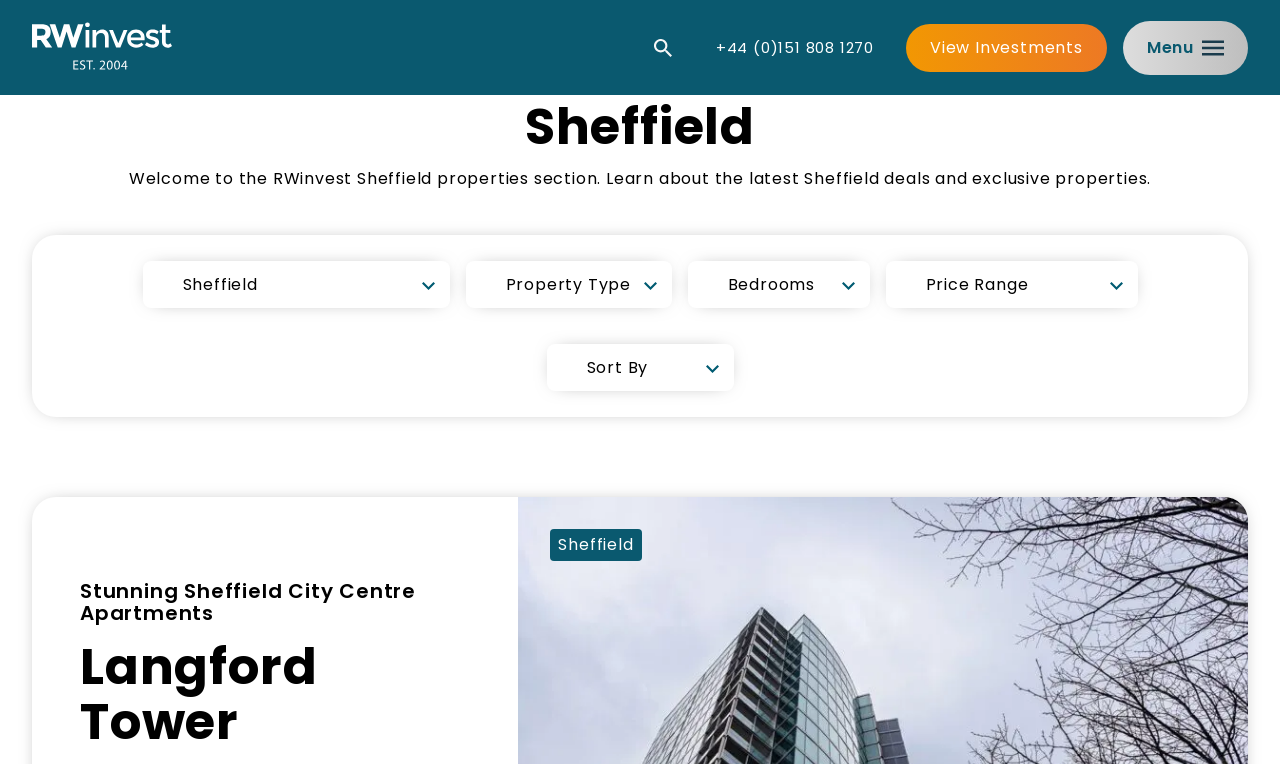What is the name of the apartment mentioned on the webpage?
Answer the question with a single word or phrase derived from the image.

Langford Tower